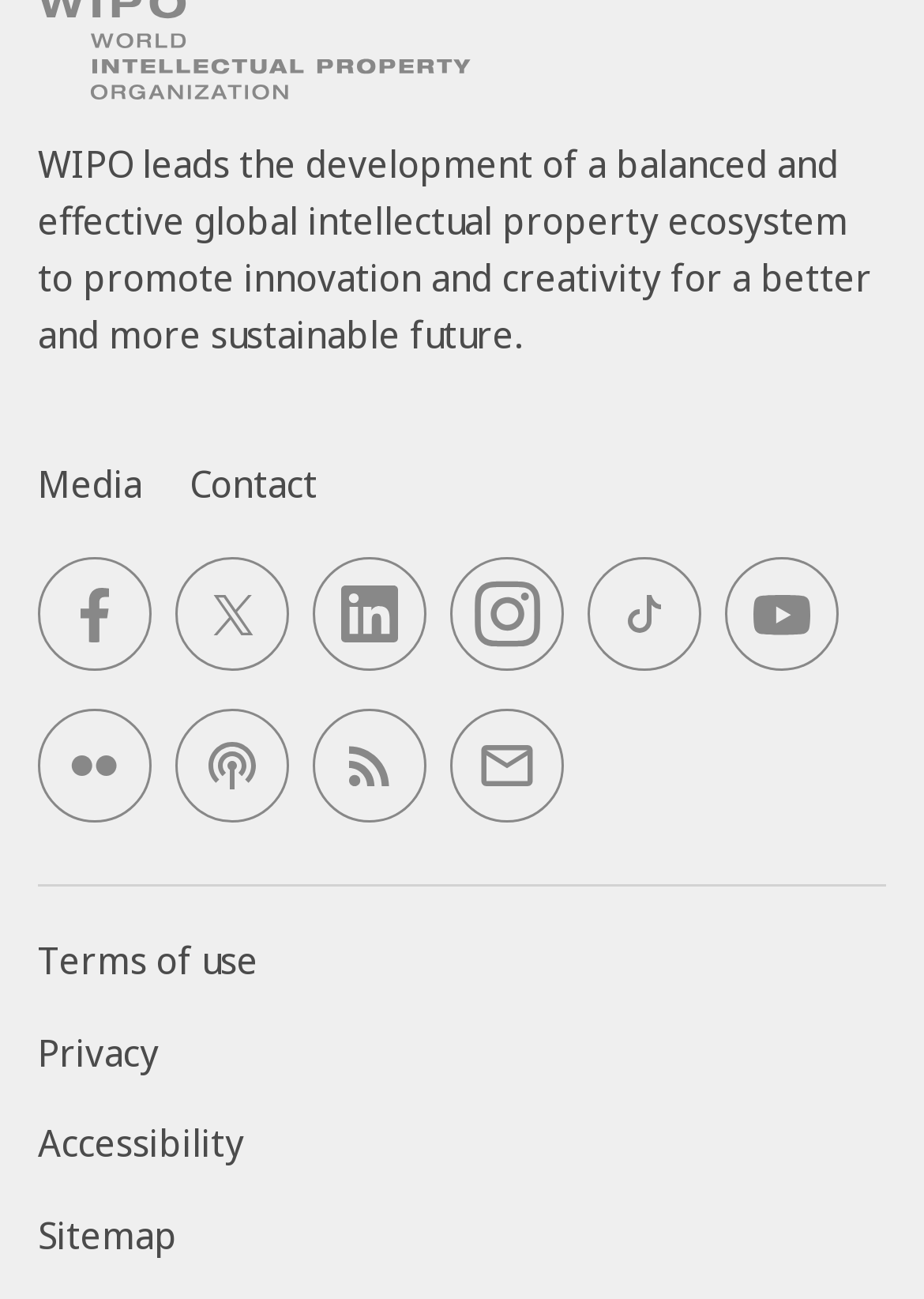Pinpoint the bounding box coordinates of the area that should be clicked to complete the following instruction: "Go to Contact". The coordinates must be given as four float numbers between 0 and 1, i.e., [left, top, right, bottom].

[0.205, 0.352, 0.344, 0.392]